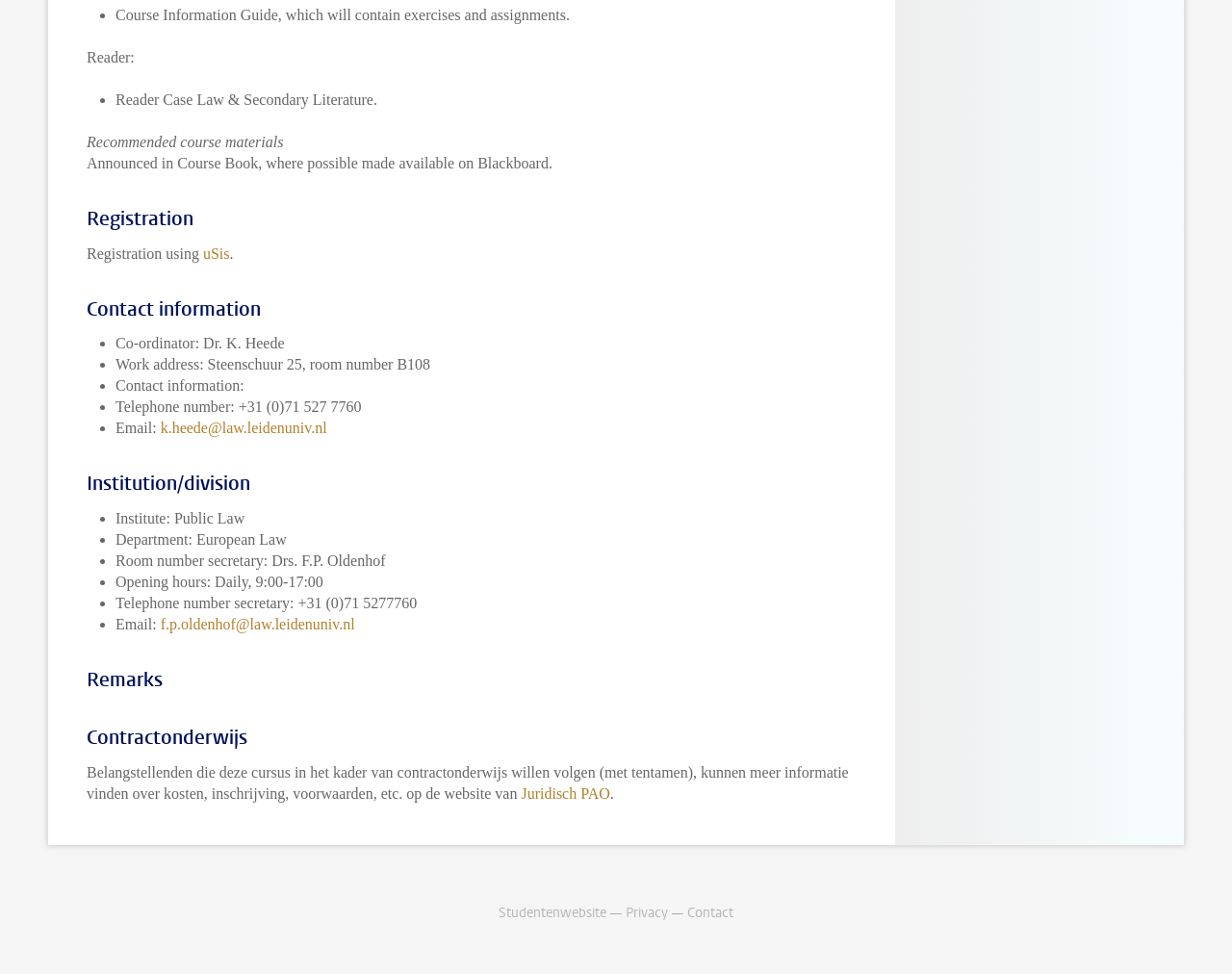Provide a single word or phrase to answer the given question: 
Who is the co-ordinator of the course?

Dr. K. Heede